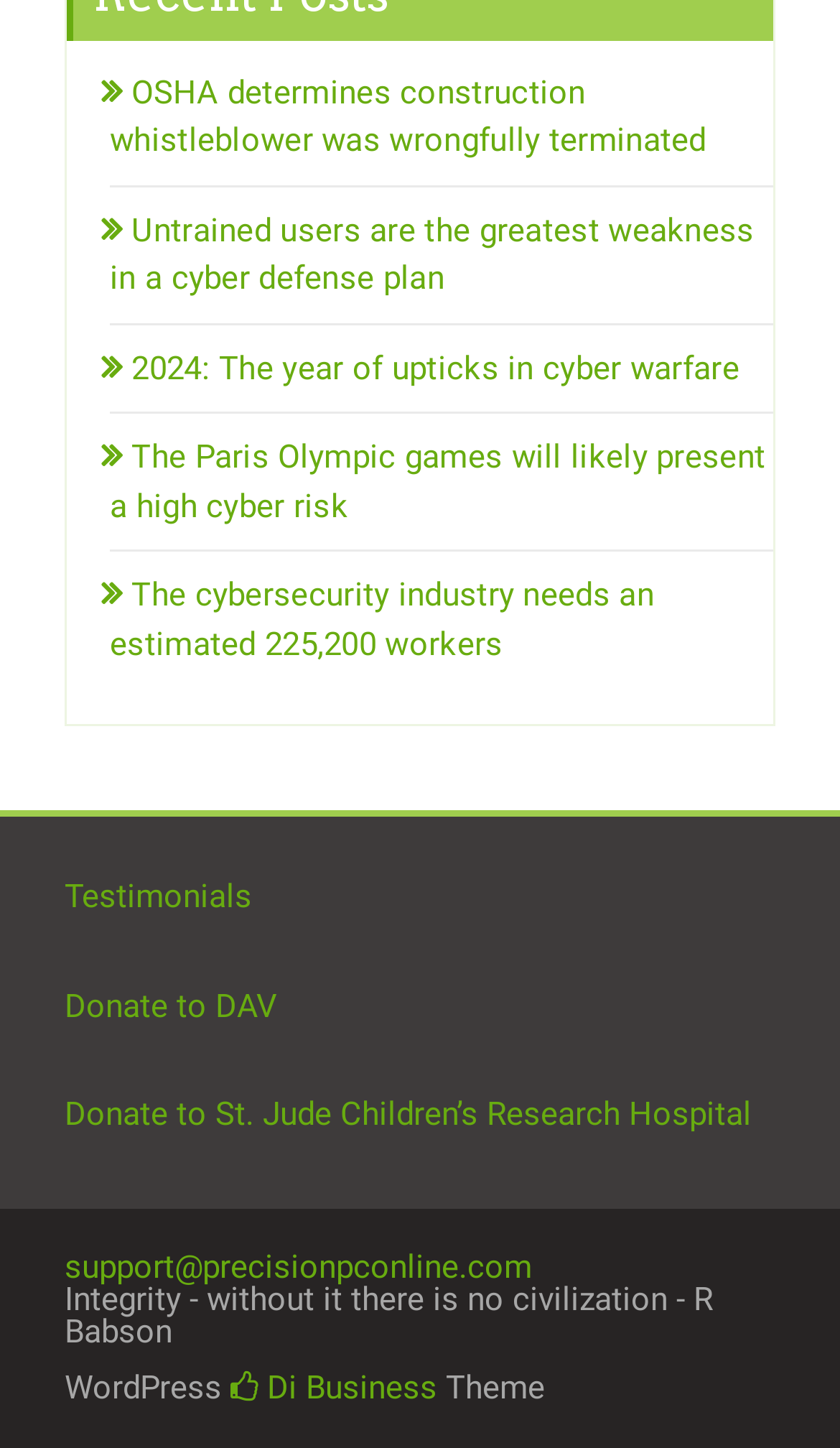Using details from the image, please answer the following question comprehensively:
How many donation links are there on the webpage?

The webpage contains two links with OCR texts 'Donate to DAV' and 'Donate to St. Jude Children’s Research Hospital', which are donation links.